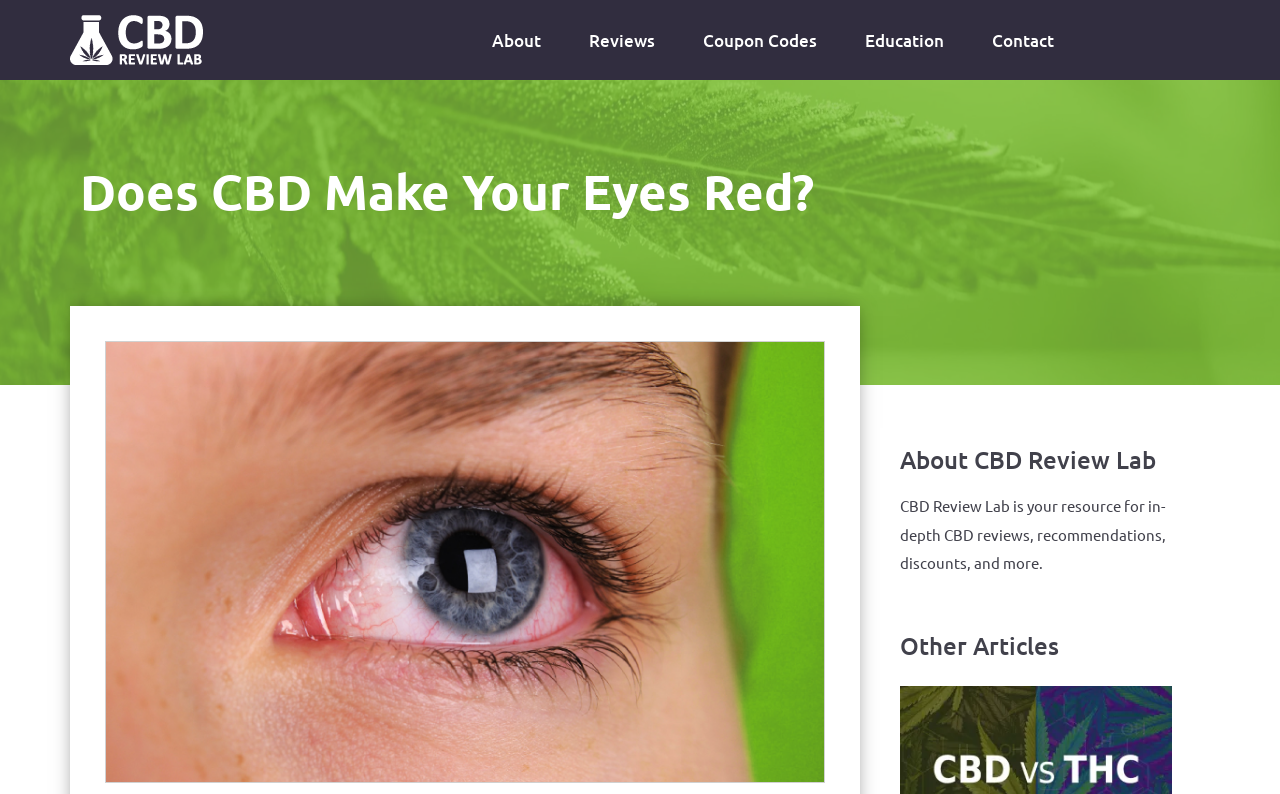How many sections are there below the main heading?
Look at the image and construct a detailed response to the question.

Below the main heading 'Does CBD Make Your Eyes Red?', there are three sections: 'About CBD Review Lab', 'CBD Review Lab is your resource...', and 'Other Articles'. These sections are arranged vertically, and their bounding box coordinates indicate their positions on the webpage.